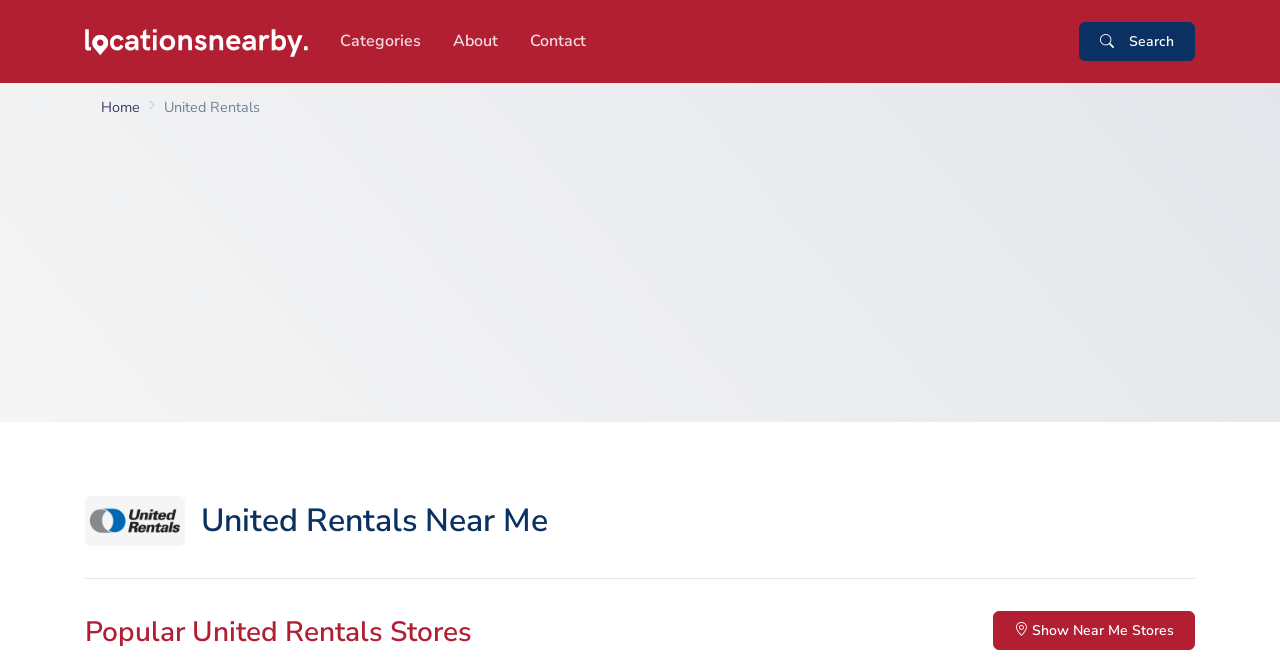What is the navigation menu for? Based on the image, give a response in one word or a short phrase.

To navigate the website